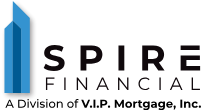Give a one-word or one-phrase response to the question: 
What is Spire Financial a division of?

V.I.P. Mortgage, Inc.